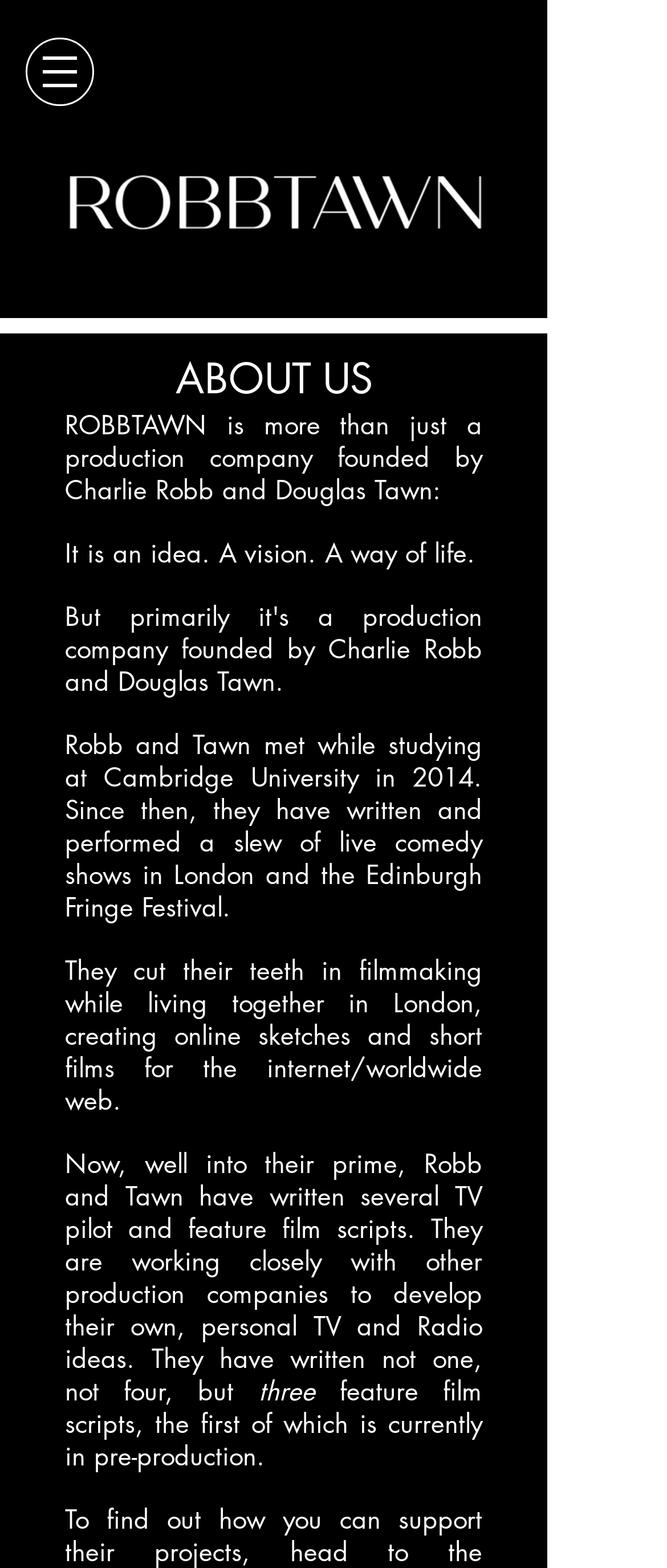Use a single word or phrase to answer the question: Where did Robb and Tawn meet?

Cambridge University